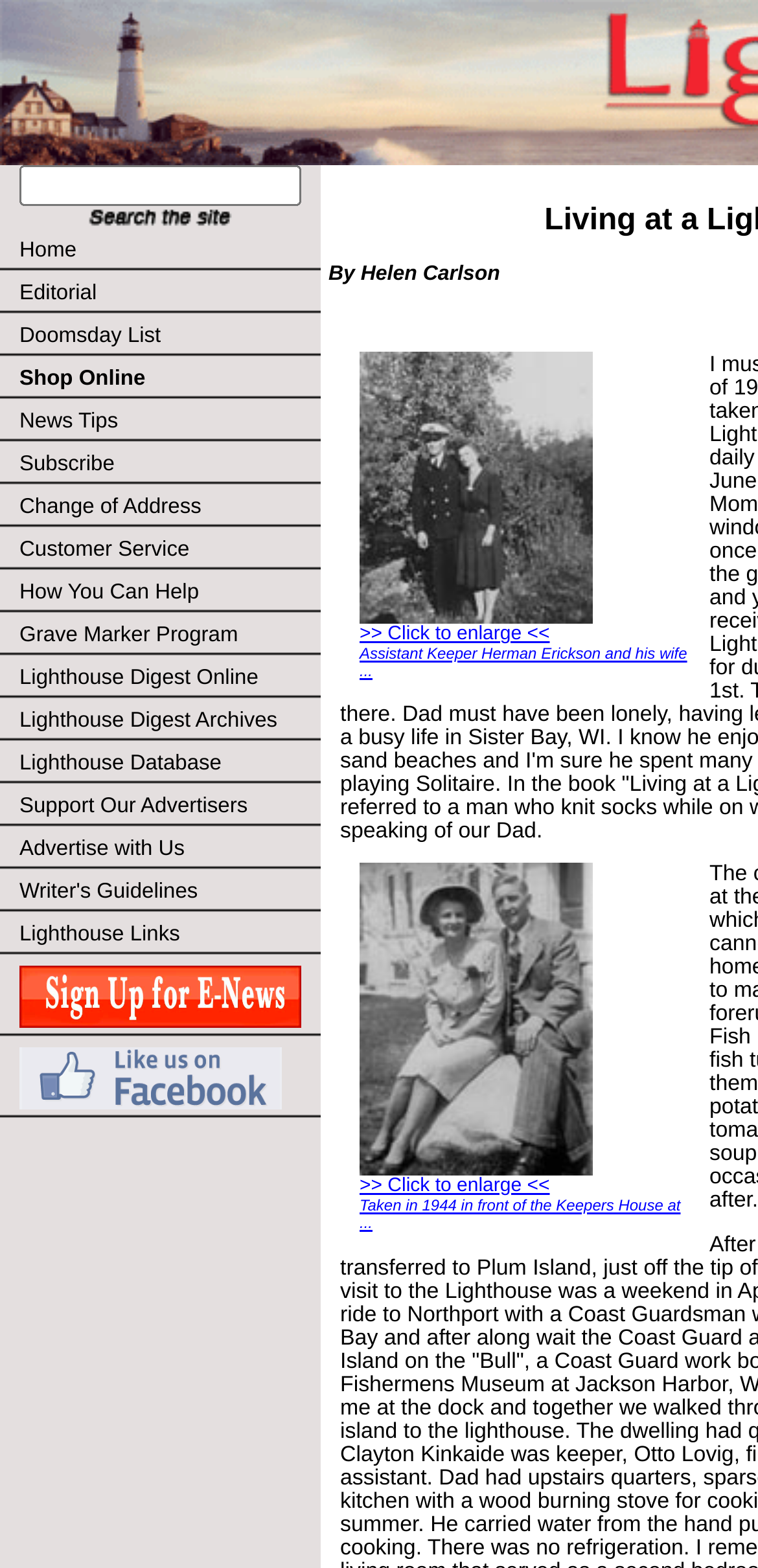Please find the bounding box coordinates of the element that needs to be clicked to perform the following instruction: "Click on Home". The bounding box coordinates should be four float numbers between 0 and 1, represented as [left, top, right, bottom].

[0.0, 0.146, 0.423, 0.173]